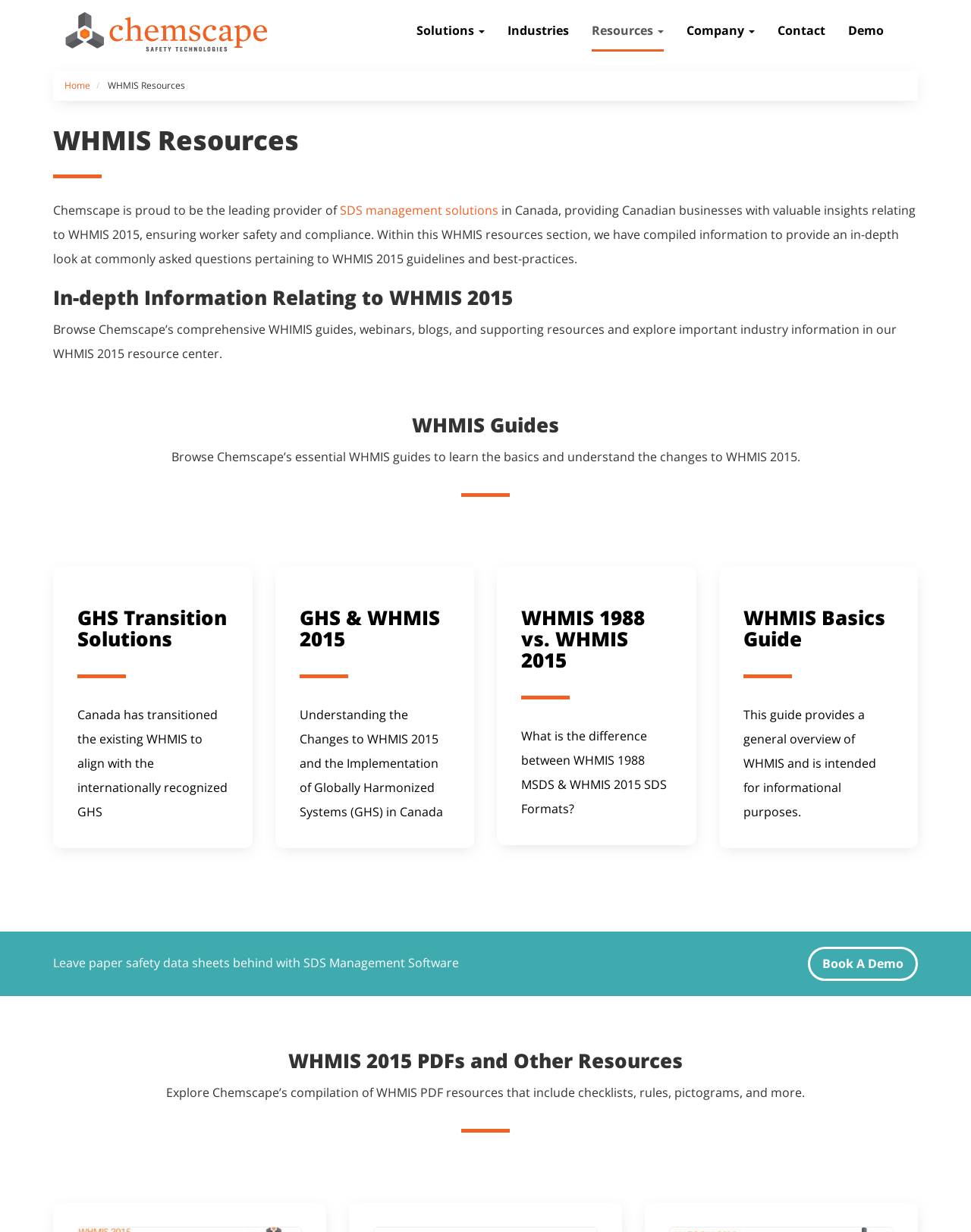Show the bounding box coordinates of the region that should be clicked to follow the instruction: "Explore the 'WHMIS 2015 PDFs and Other Resources'."

[0.055, 0.853, 0.945, 0.87]